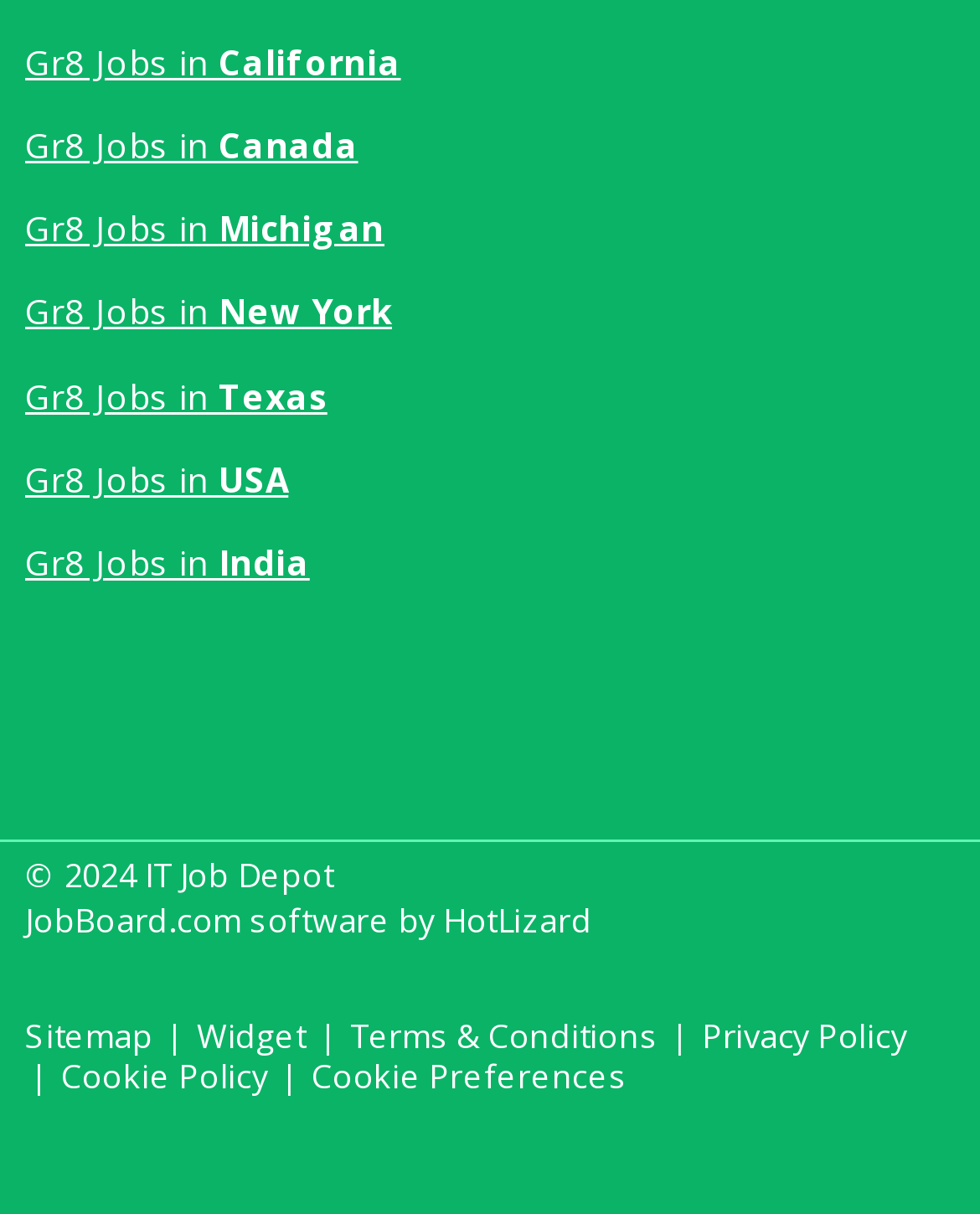What is the name of the software provider?
Give a detailed and exhaustive answer to the question.

The name of the software provider can be found at the bottom of the webpage, where it says 'software by HotLizard' in a static text element.